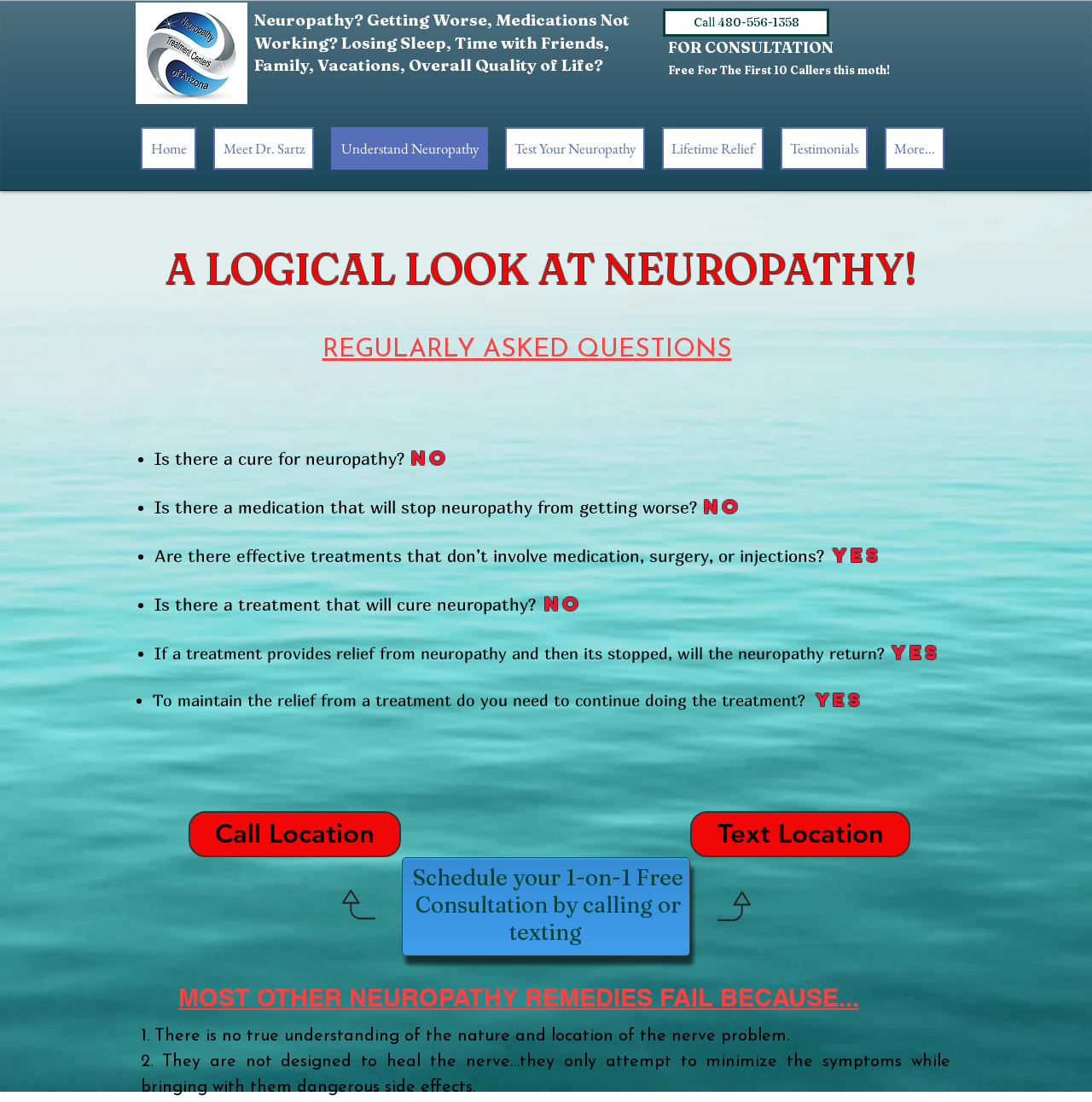What is the phone number to call for consultation?
Provide a detailed answer to the question, using the image to inform your response.

The phone number can be found in the heading 'Neuropathy? Getting Worse, Medications Not Working? Losing Sleep, Time with Friends, Family, Vacations, Overall Quality of Life?' which is followed by a link 'Call 480-556-1358'.